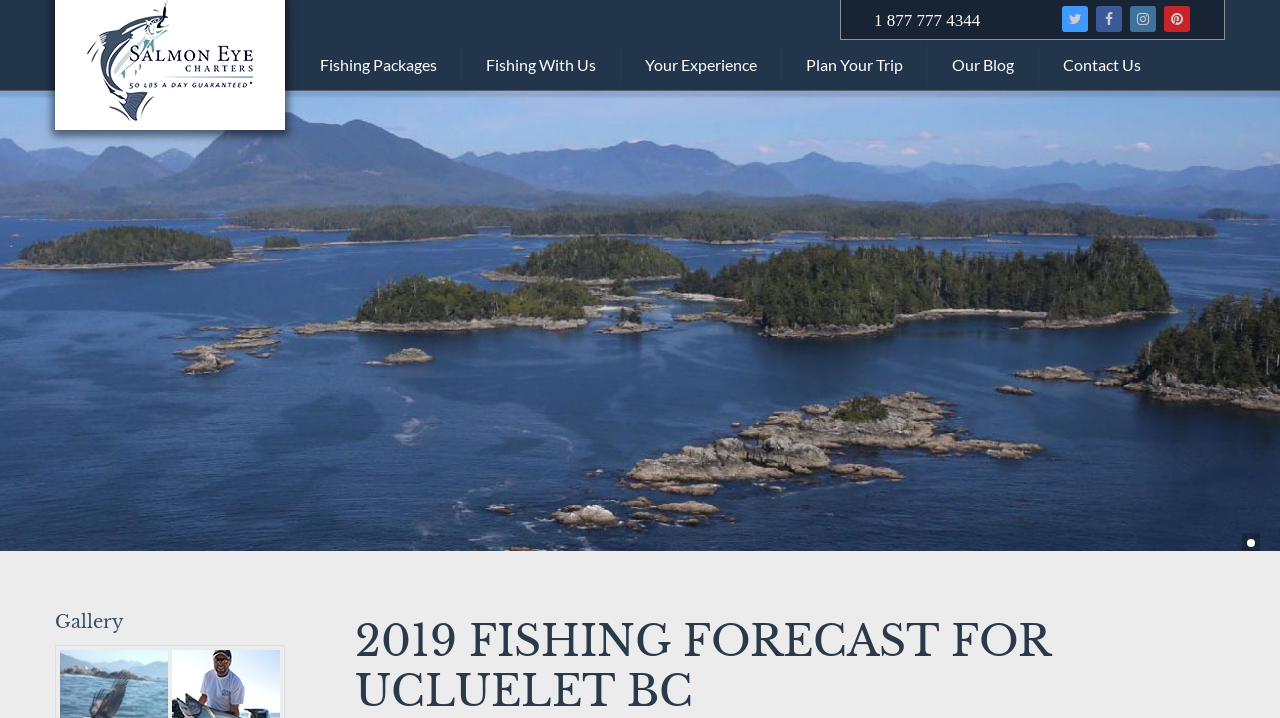What is the purpose of the webpage?
Craft a detailed and extensive response to the question.

Based on the content of the webpage, including the heading '2019 FISHING FORECAST FOR UCLUELET BC' and the links to 'Fishing Packages' and 'Fishing With Us', I infer that the purpose of the webpage is to provide information and services related to fishing charters.